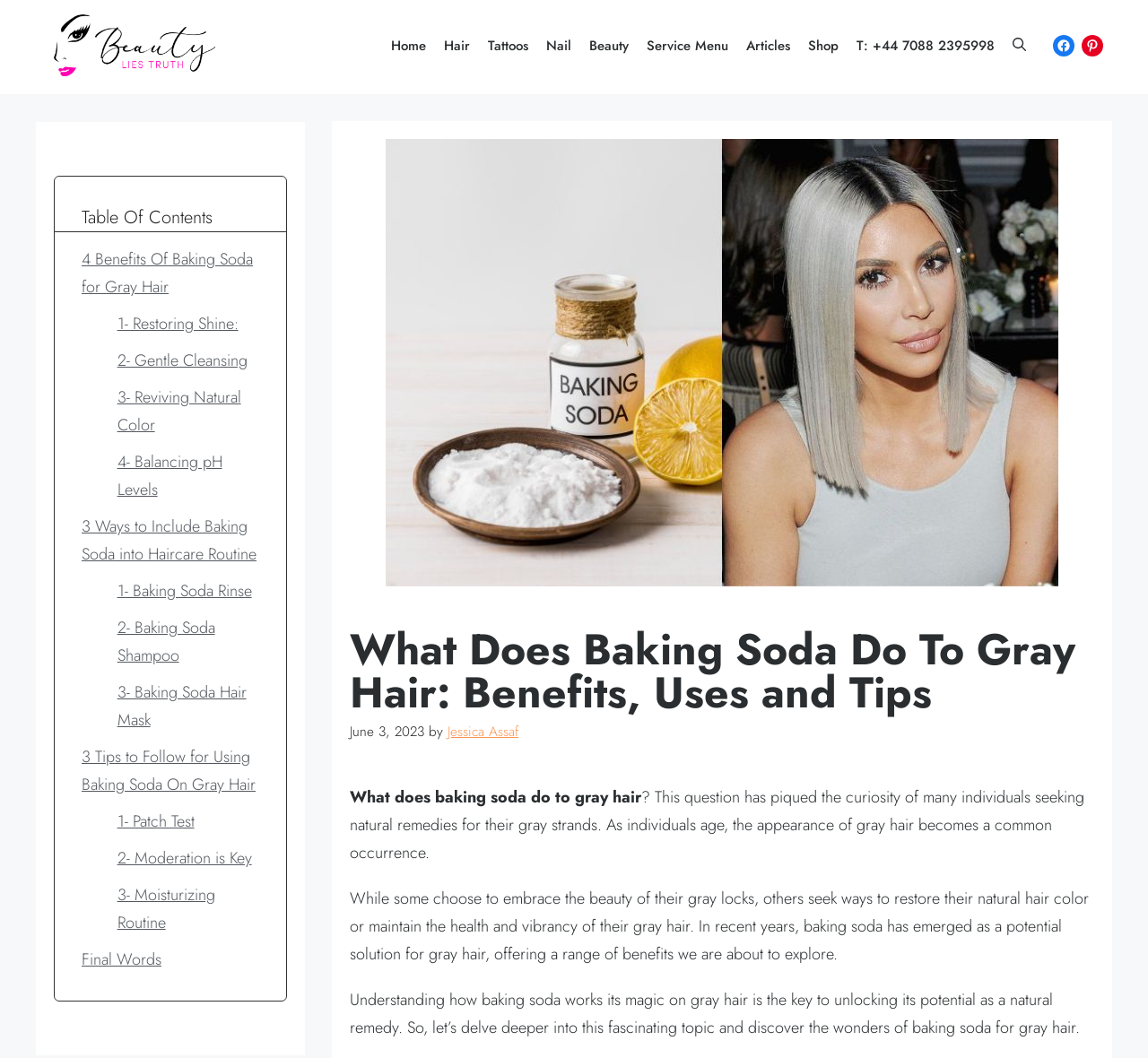How many links are in the navigation menu?
Answer the question with a single word or phrase by looking at the picture.

12